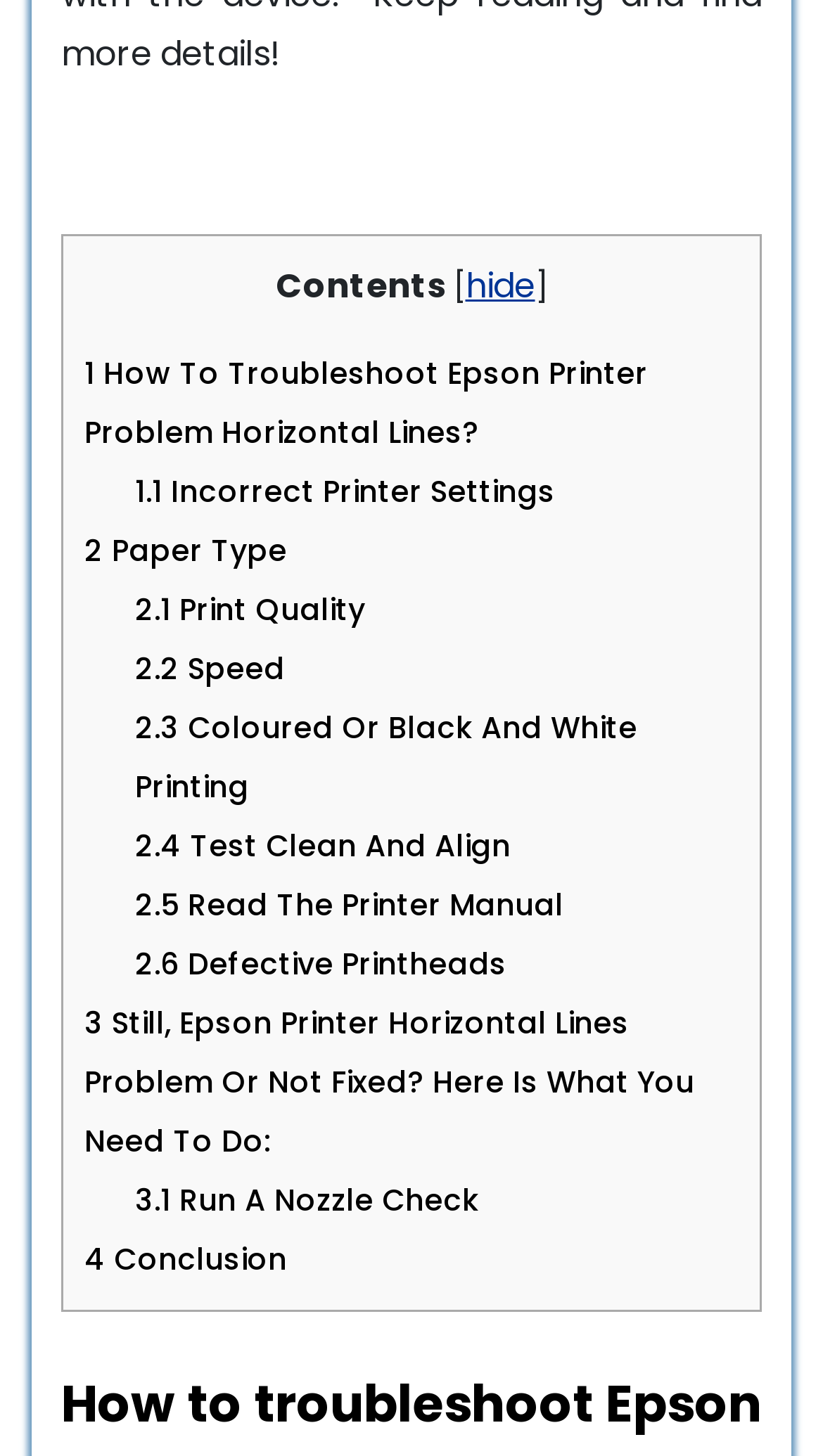Kindly determine the bounding box coordinates of the area that needs to be clicked to fulfill this instruction: "View 'Print Quality'".

[0.164, 0.404, 0.444, 0.433]